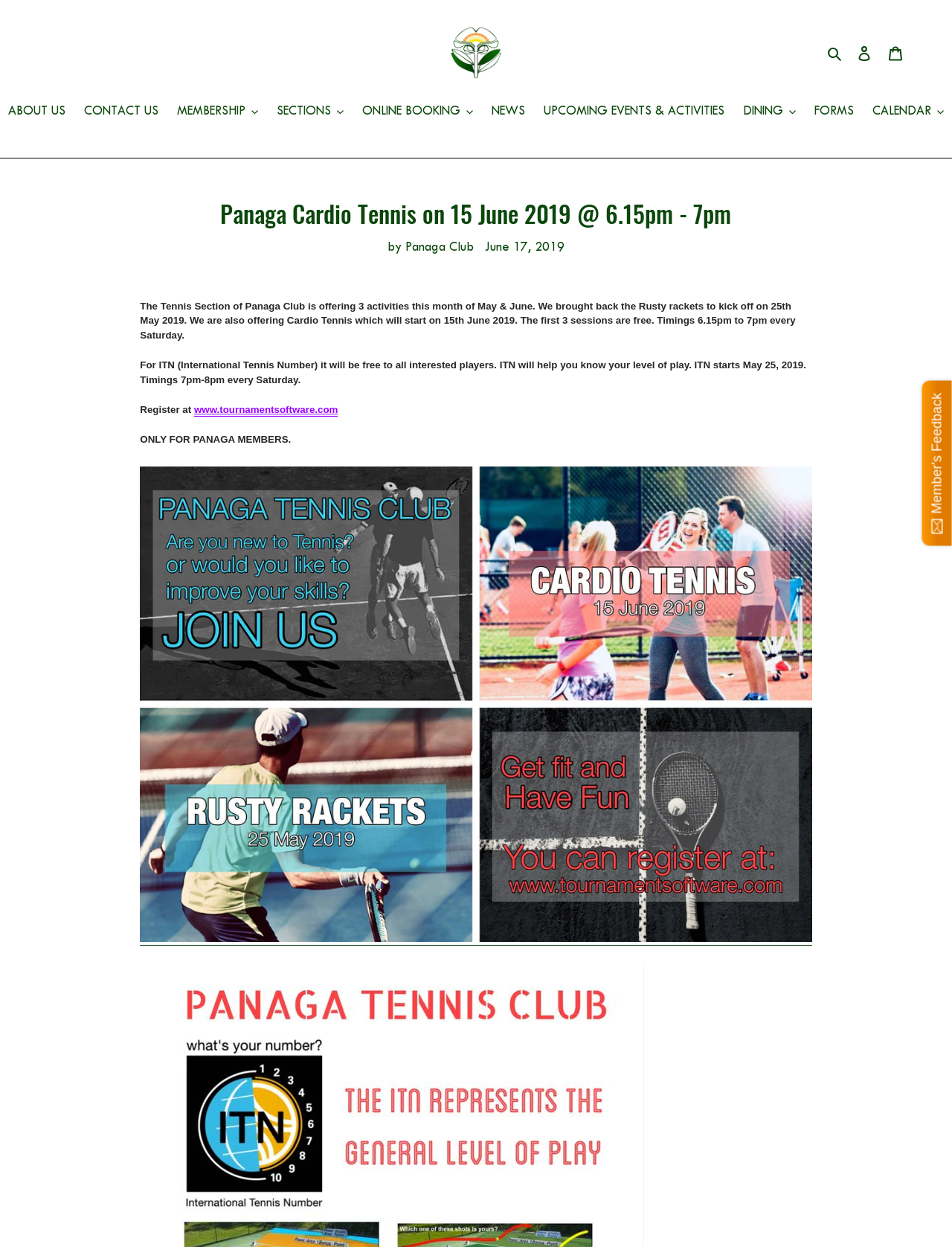Please give a succinct answer to the question in one word or phrase:
What is the name of the club?

Panaga Club